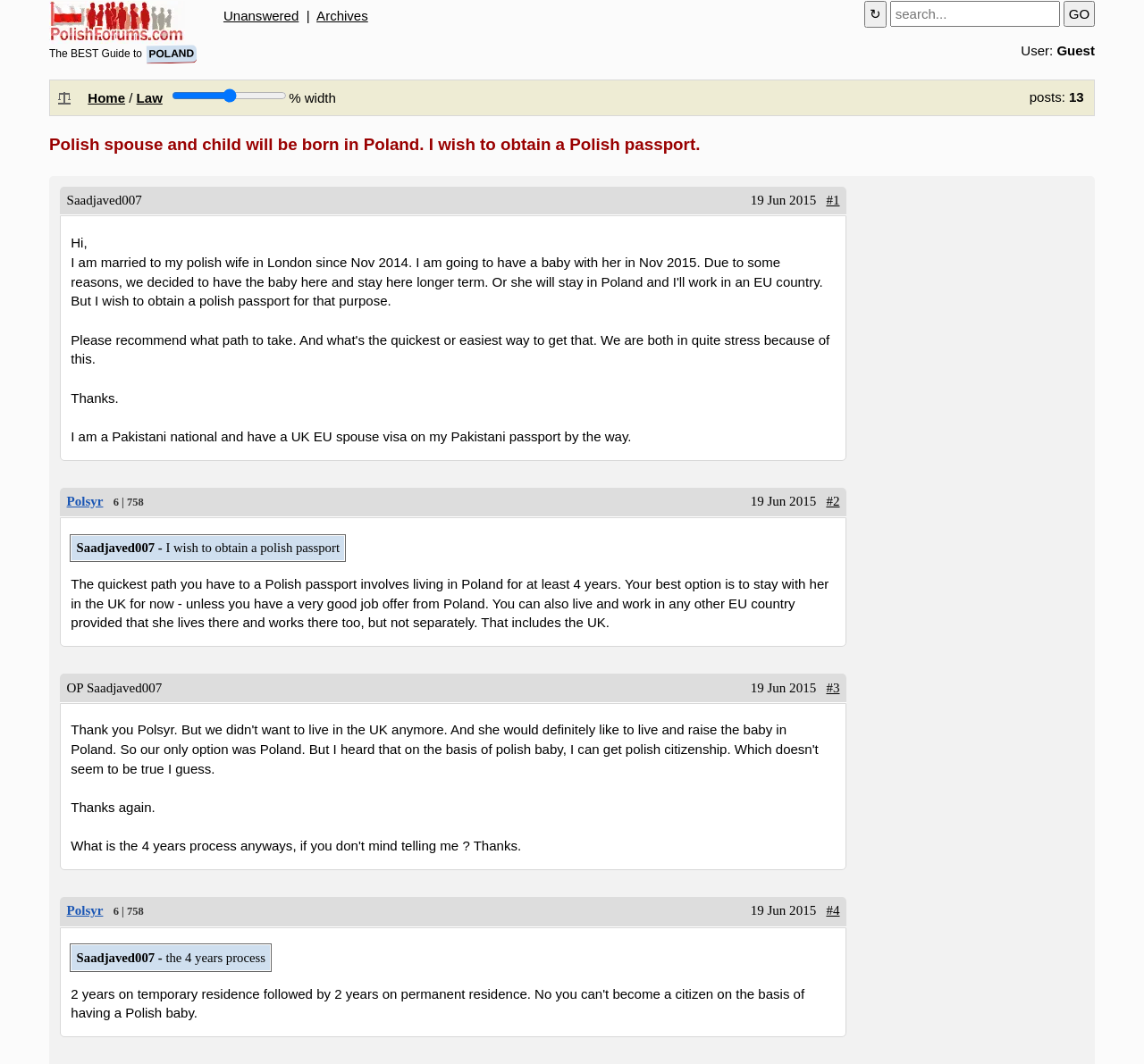Please determine the bounding box coordinates for the element that should be clicked to follow these instructions: "Click the 'Law' link".

[0.119, 0.085, 0.142, 0.099]